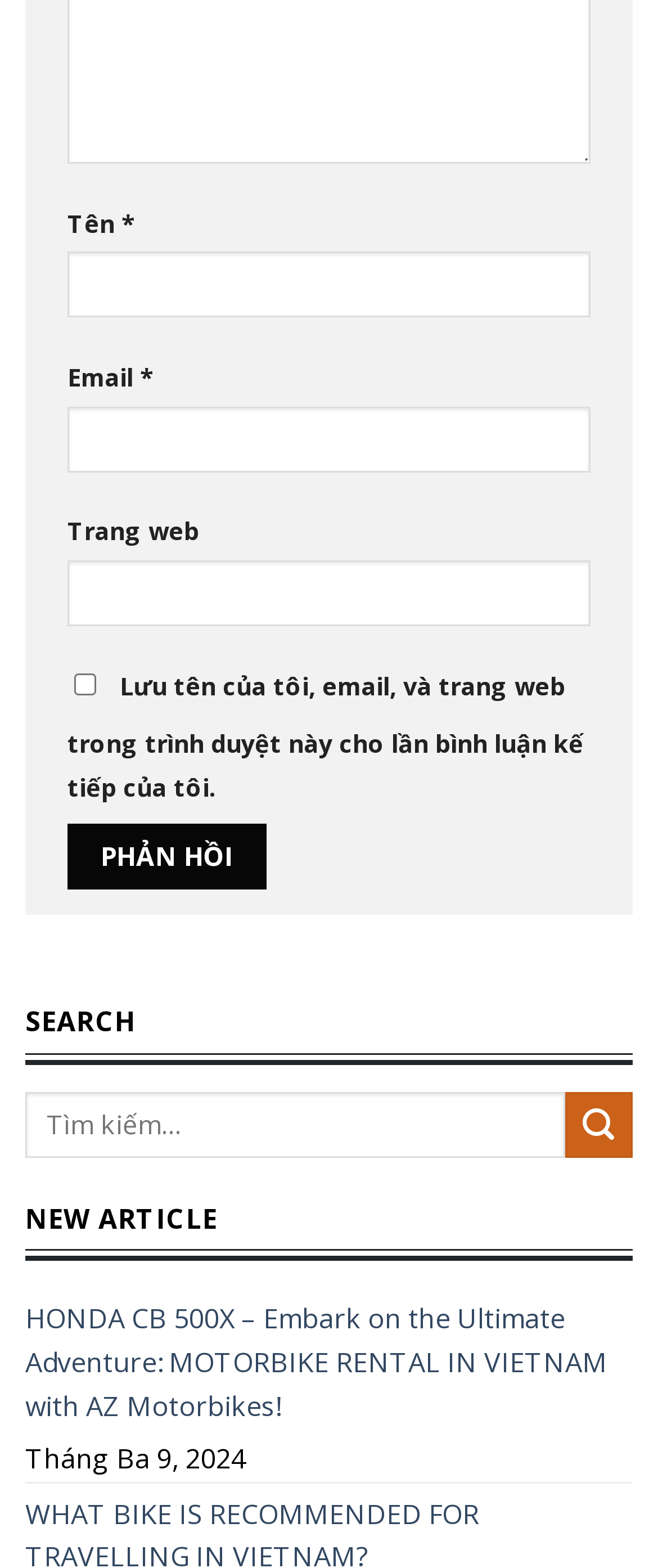Please identify the bounding box coordinates of the element on the webpage that should be clicked to follow this instruction: "read the article". The bounding box coordinates should be given as four float numbers between 0 and 1, formatted as [left, top, right, bottom].

[0.038, 0.822, 0.962, 0.917]